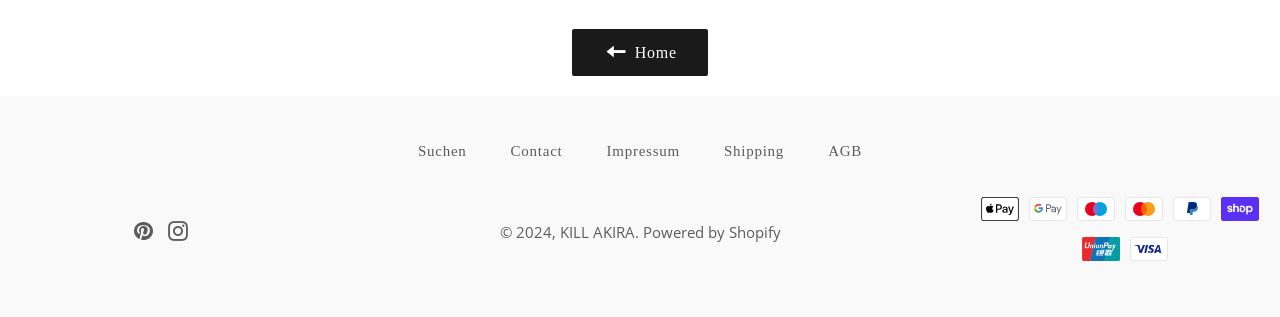Provide the bounding box coordinates, formatted as (top-left x, top-left y, bottom-right x, bottom-right y), with all values being floating point numbers between 0 and 1. Identify the bounding box of the UI element that matches the description: KILL AKIRA

[0.437, 0.701, 0.496, 0.764]